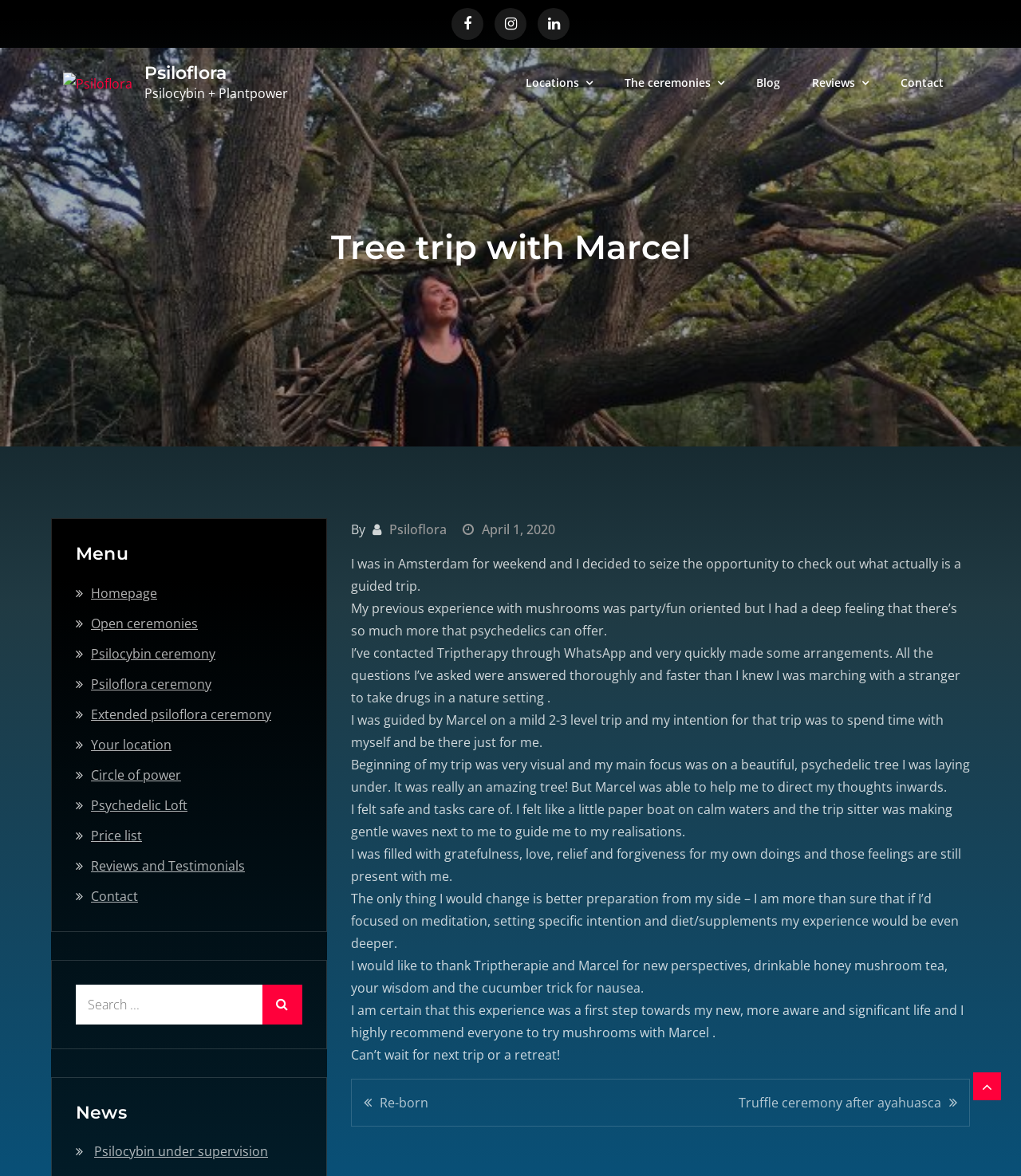What is the text of the first link in the primary menu?
Based on the screenshot, give a detailed explanation to answer the question.

I looked at the navigation element with the text 'Primary Menu' and found the first link element inside it, which has the text 'Locations'.